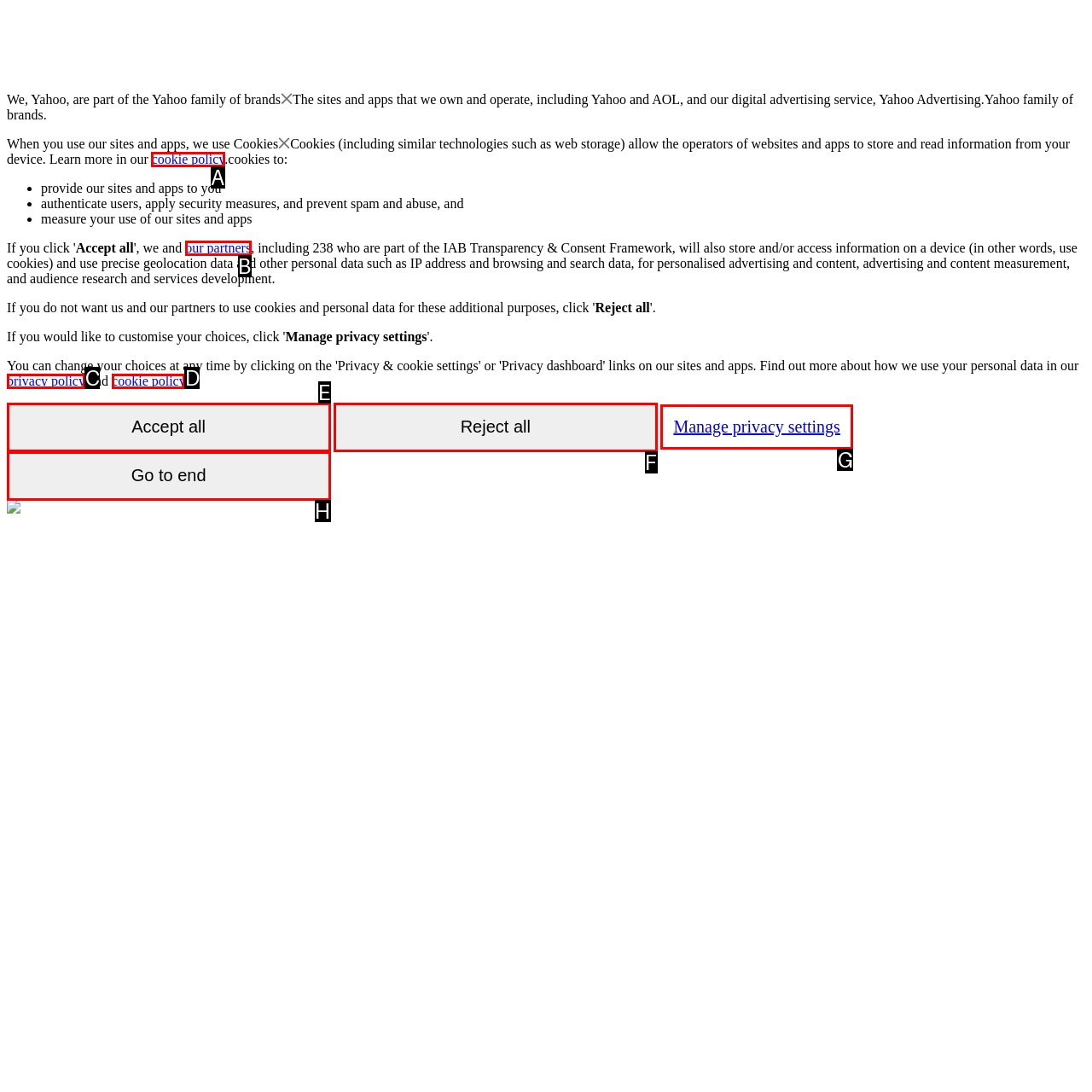Select the letter that corresponds to this element description: privacy policy
Answer with the letter of the correct option directly.

C